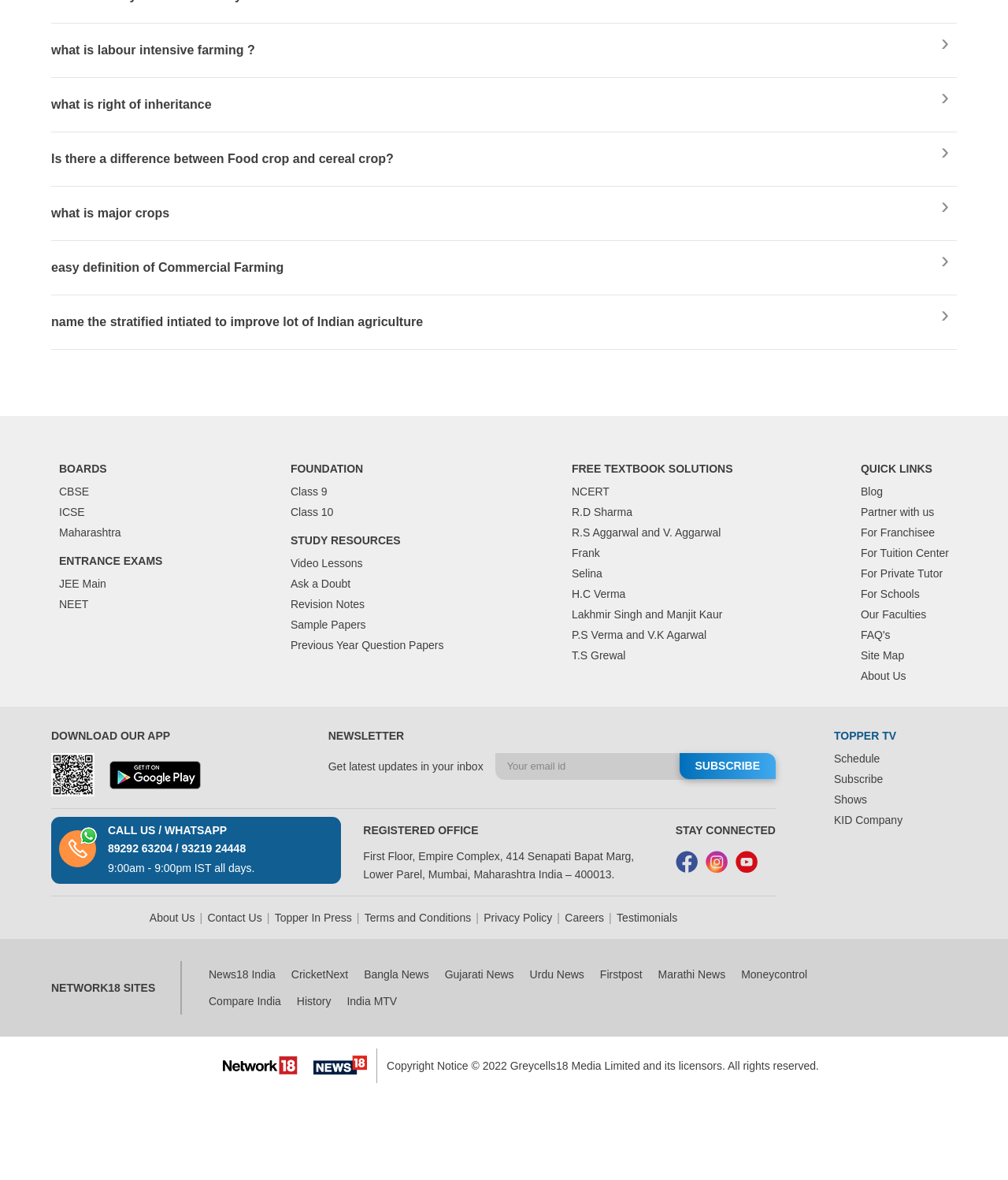How can users contact the website's support team?
Could you give a comprehensive explanation in response to this question?

Users can contact the website's support team through various means, including calling or WhatsApping the provided phone numbers or sending an email, as mentioned in the 'CALL US / WHATSAPP' section.